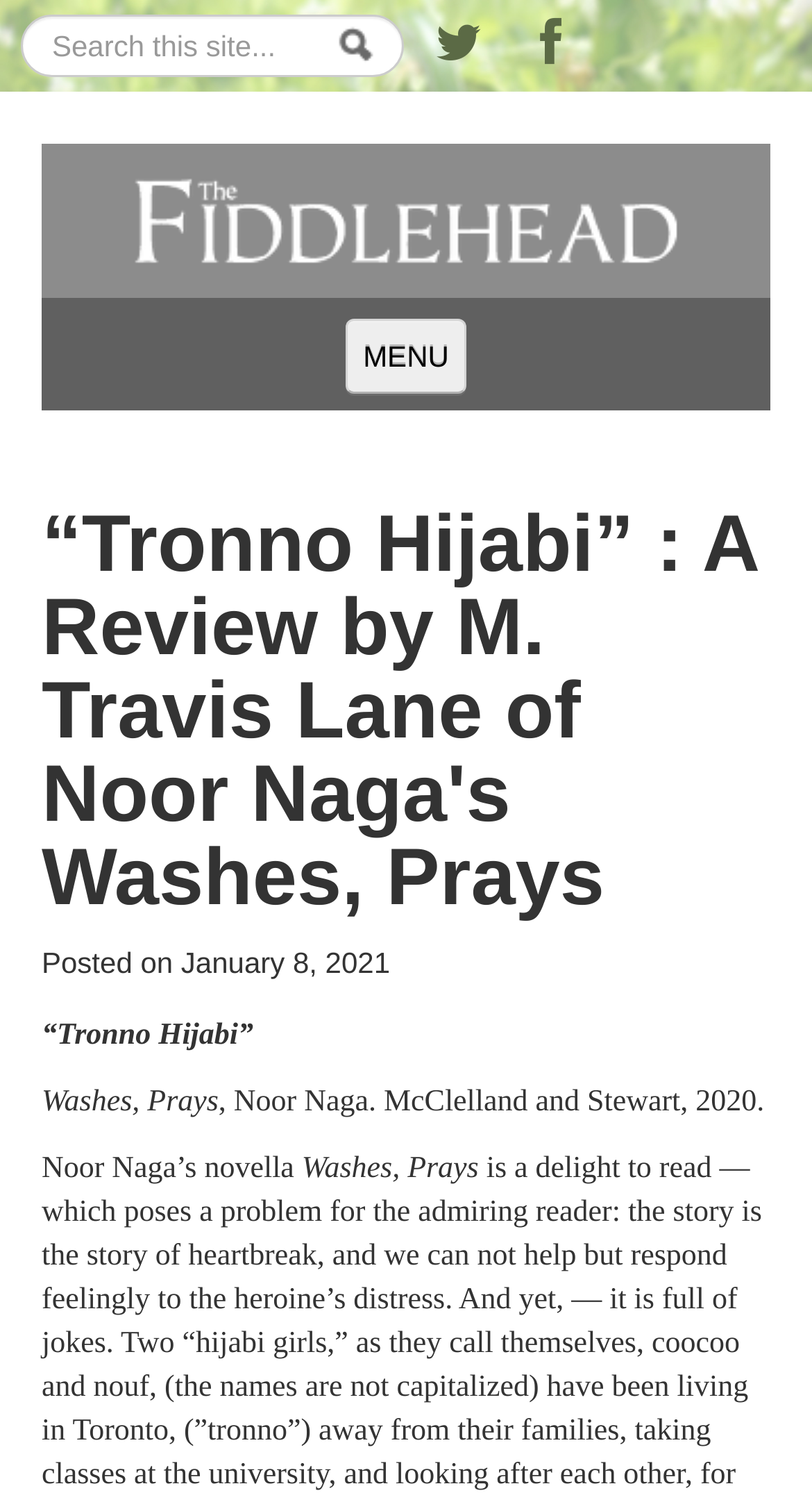What is the name of the book being reviewed?
Your answer should be a single word or phrase derived from the screenshot.

Washes, Prays